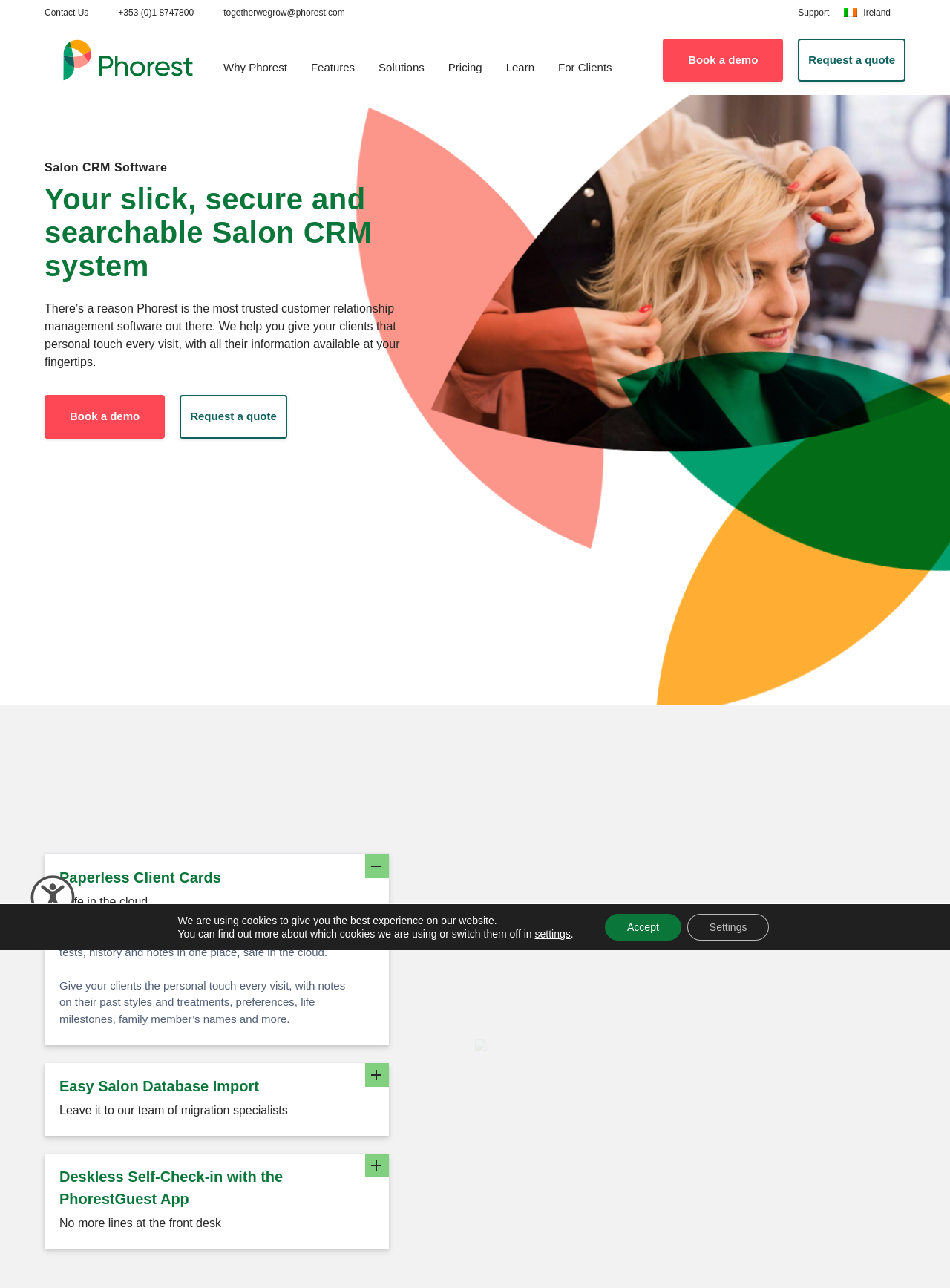Pinpoint the bounding box coordinates for the area that should be clicked to perform the following instruction: "Learn more about Phorest".

[0.235, 0.047, 0.302, 0.057]